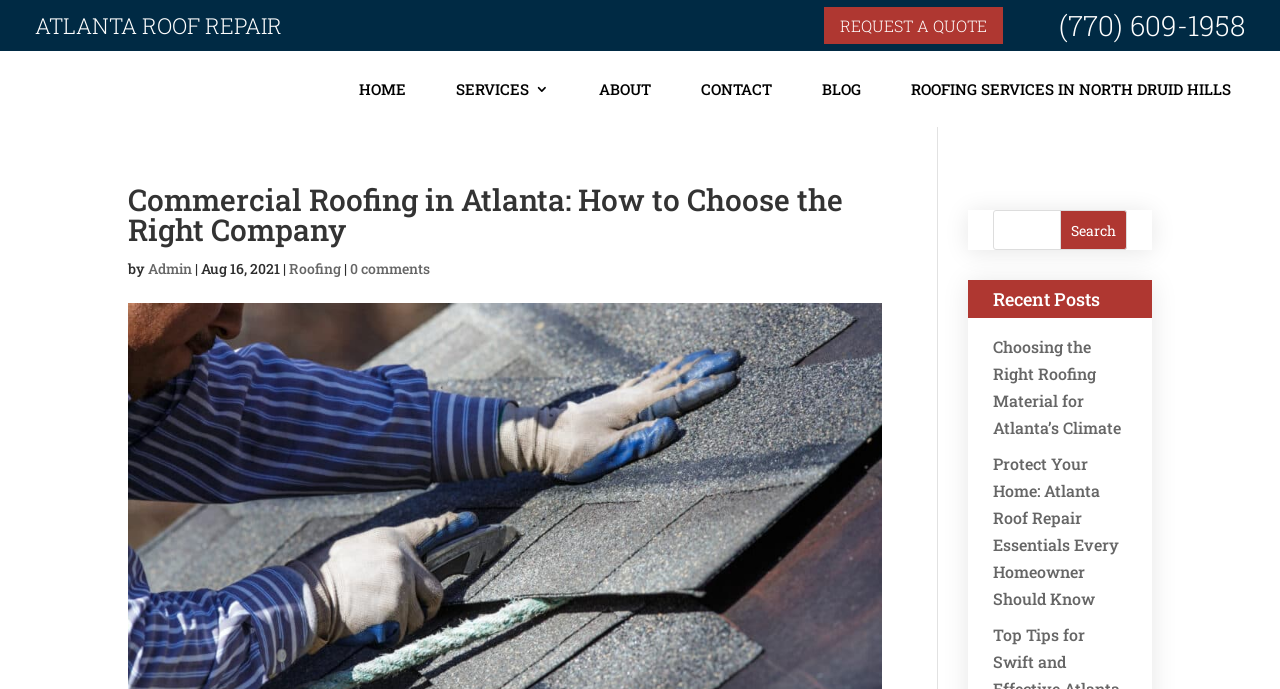What is the phone number to contact for commercial roofing in Atlanta? Based on the screenshot, please respond with a single word or phrase.

(770) 609-1958